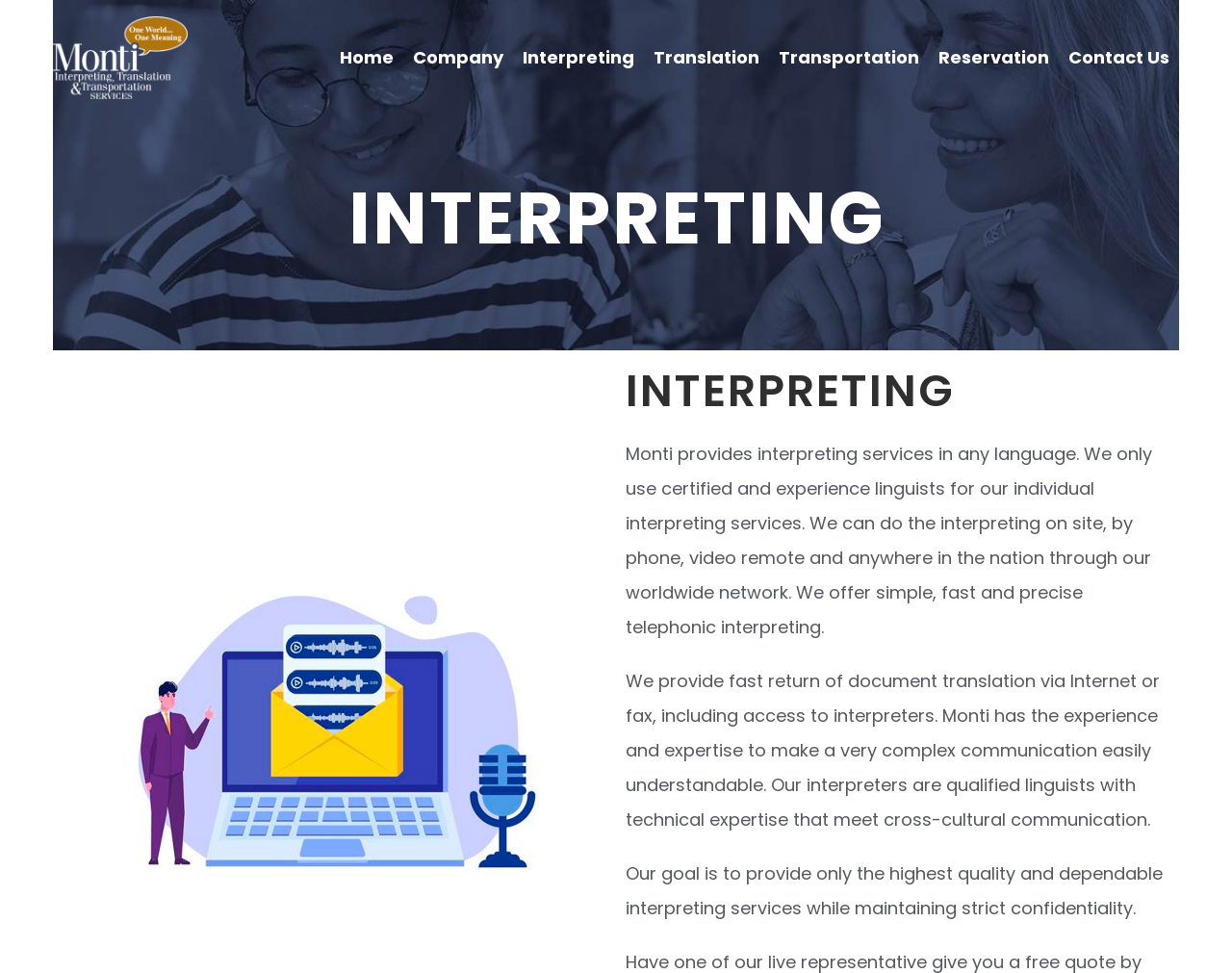How does Monti provide document translation?
Provide an in-depth answer to the question, covering all aspects.

The webpage mentions that Monti provides fast return of document translation via Internet or fax. This information is found in the second paragraph of text on the page, which describes the company's translation services.